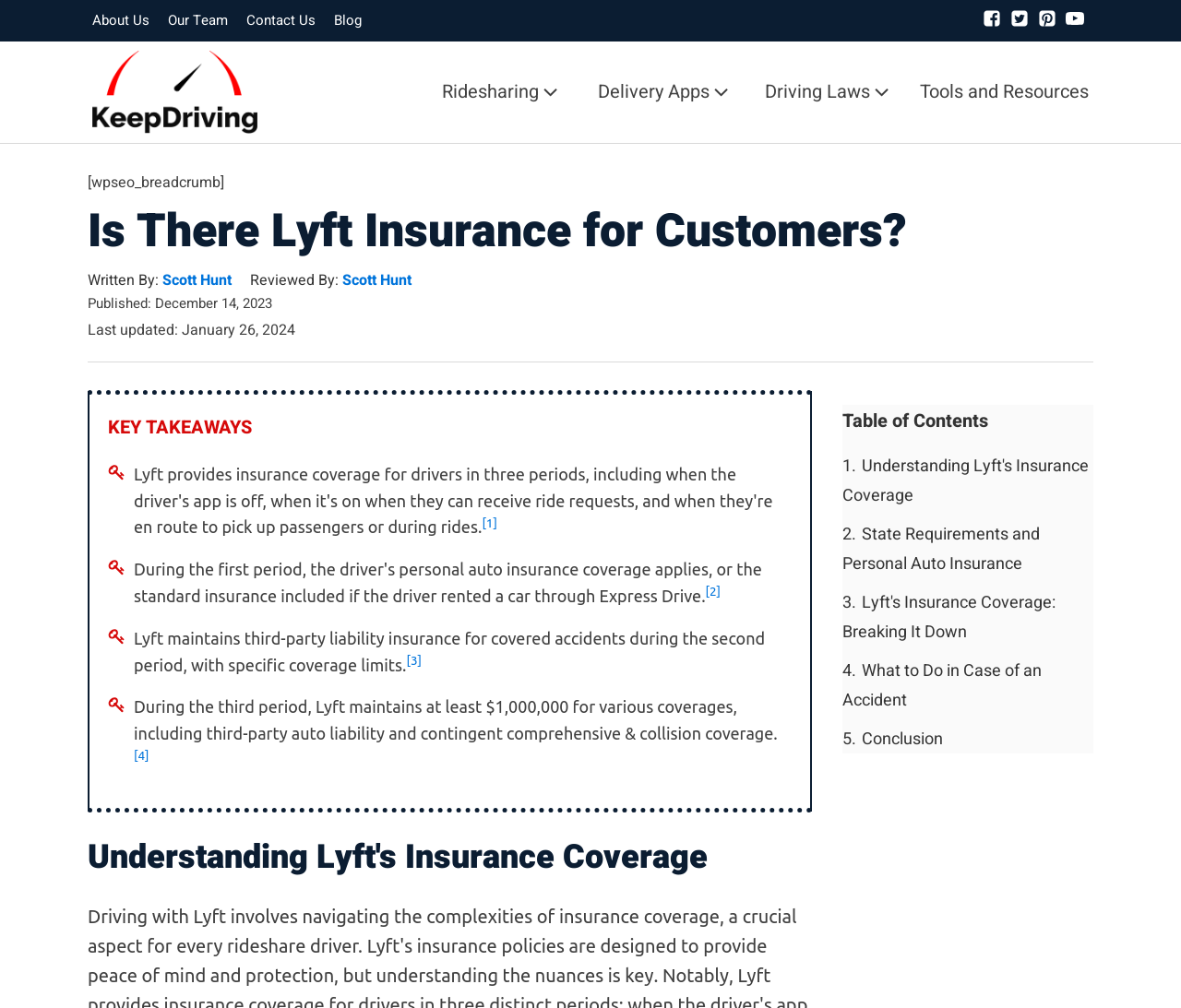Specify the bounding box coordinates of the area that needs to be clicked to achieve the following instruction: "Go to 1. Understanding Lyft's Insurance Coverage".

[0.713, 0.45, 0.921, 0.504]